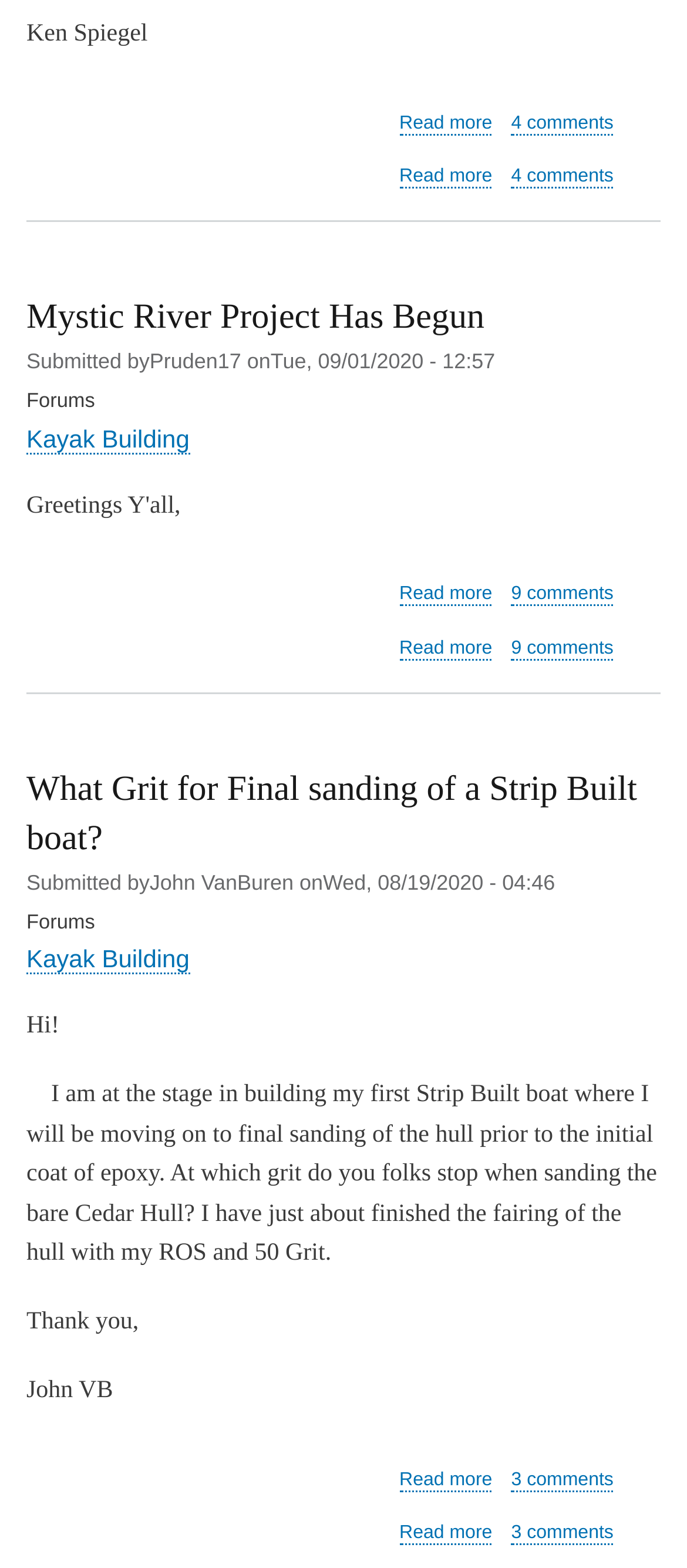Kindly determine the bounding box coordinates for the clickable area to achieve the given instruction: "Read more about Looking for polyester fabric".

[0.581, 0.071, 0.717, 0.086]